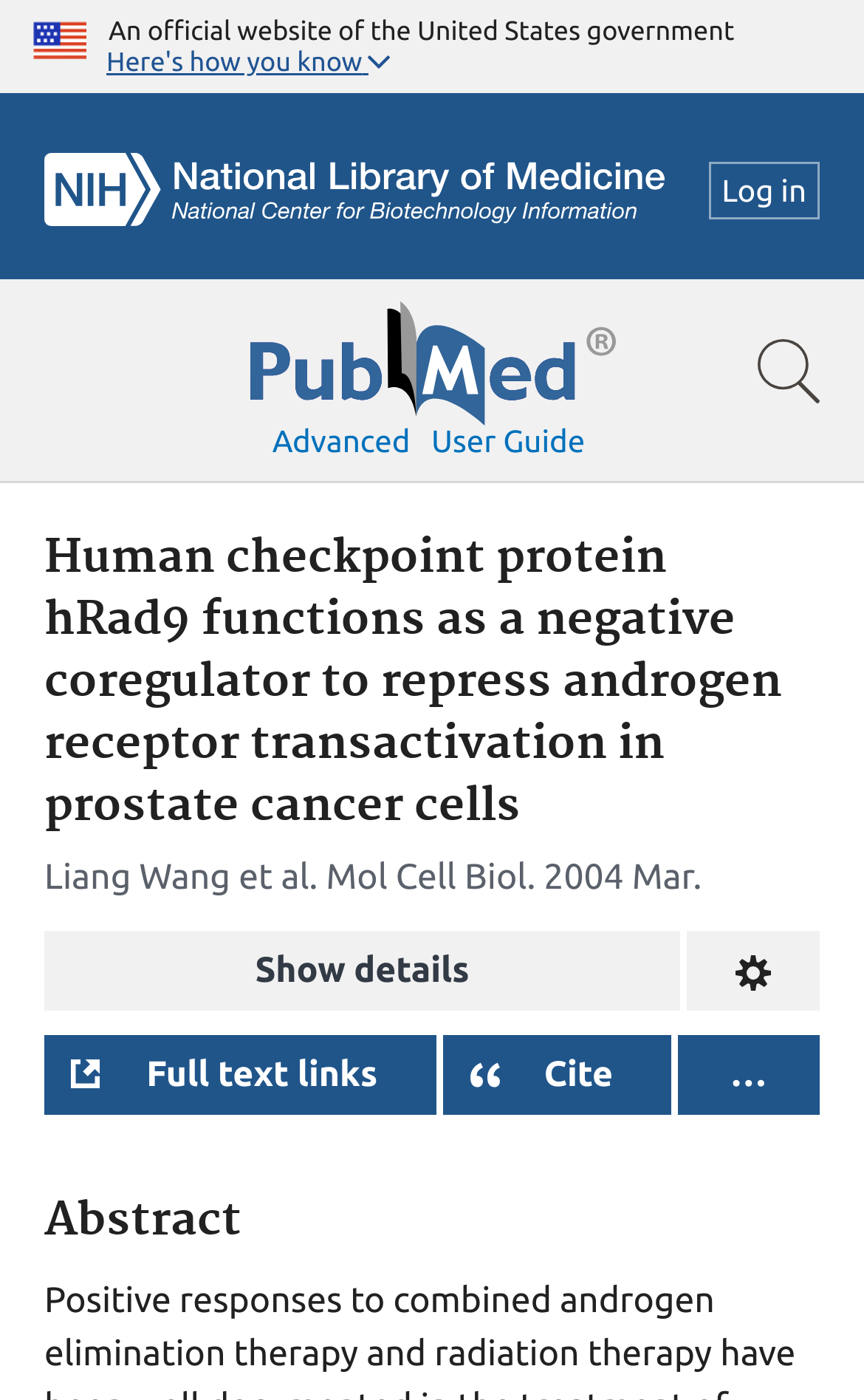Could you indicate the bounding box coordinates of the region to click in order to complete this instruction: "Click the U.S. flag image".

[0.038, 0.009, 0.1, 0.047]